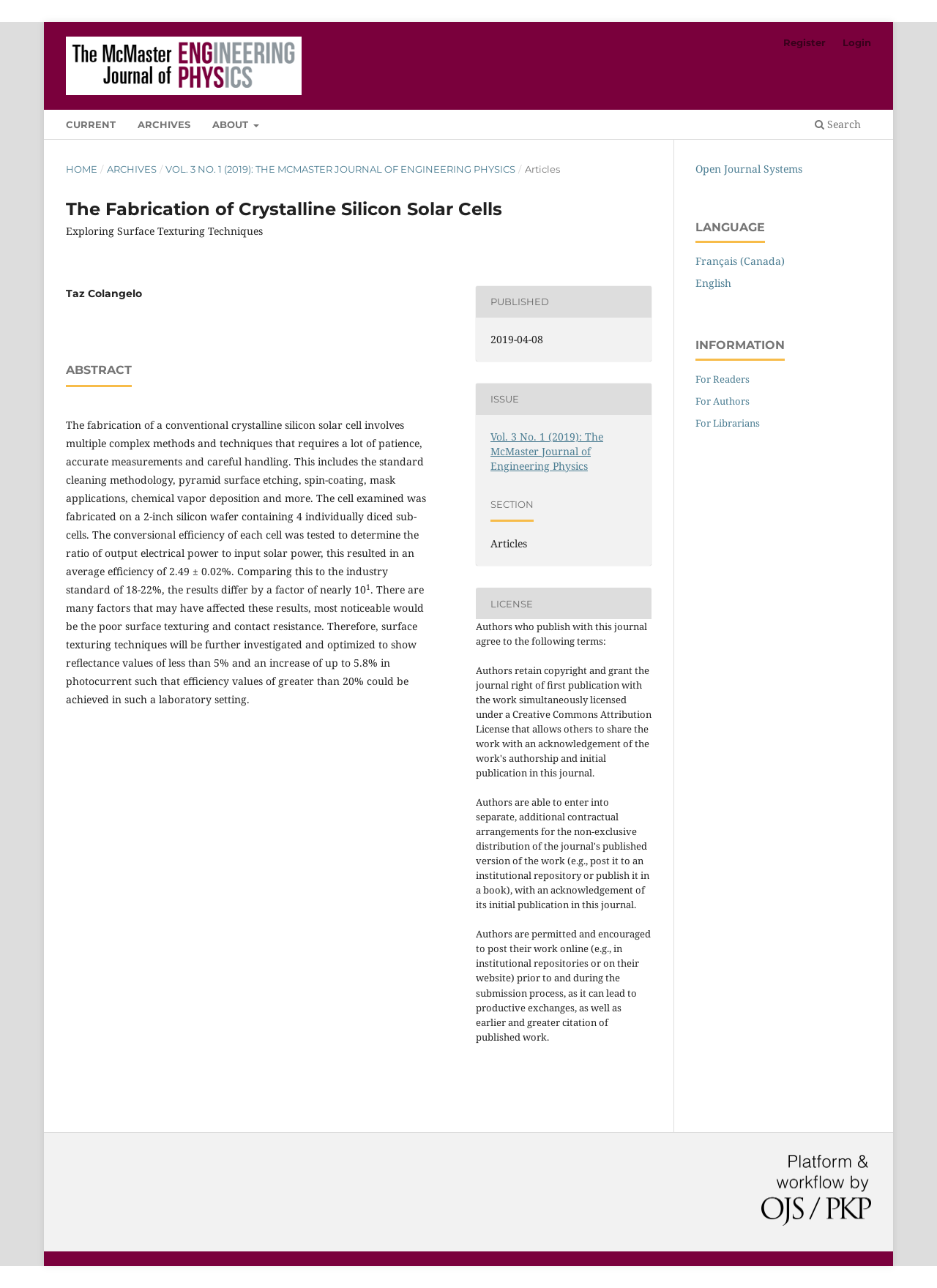Please identify the bounding box coordinates of the region to click in order to complete the given instruction: "Click on the 'CURRENT' link". The coordinates should be four float numbers between 0 and 1, i.e., [left, top, right, bottom].

[0.065, 0.088, 0.129, 0.108]